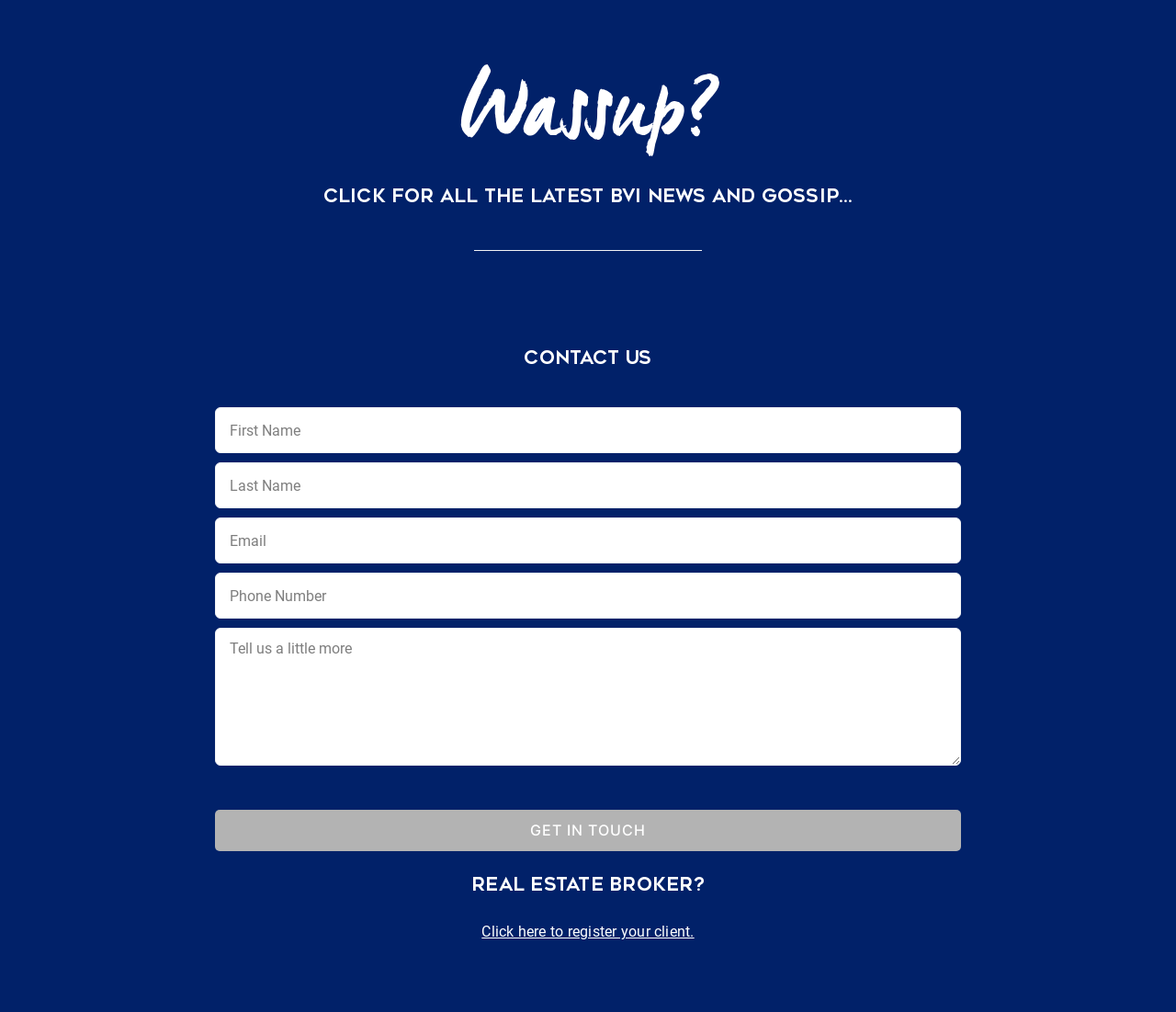What is the purpose of the contact form?
Look at the screenshot and provide an in-depth answer.

The contact form is located in the middle of the webpage, with fields for first name, last name, email, phone number, and a message. The form is accompanied by a 'GET IN TOUCH' button, indicating that its purpose is to allow users to contact the website owner or administrator.